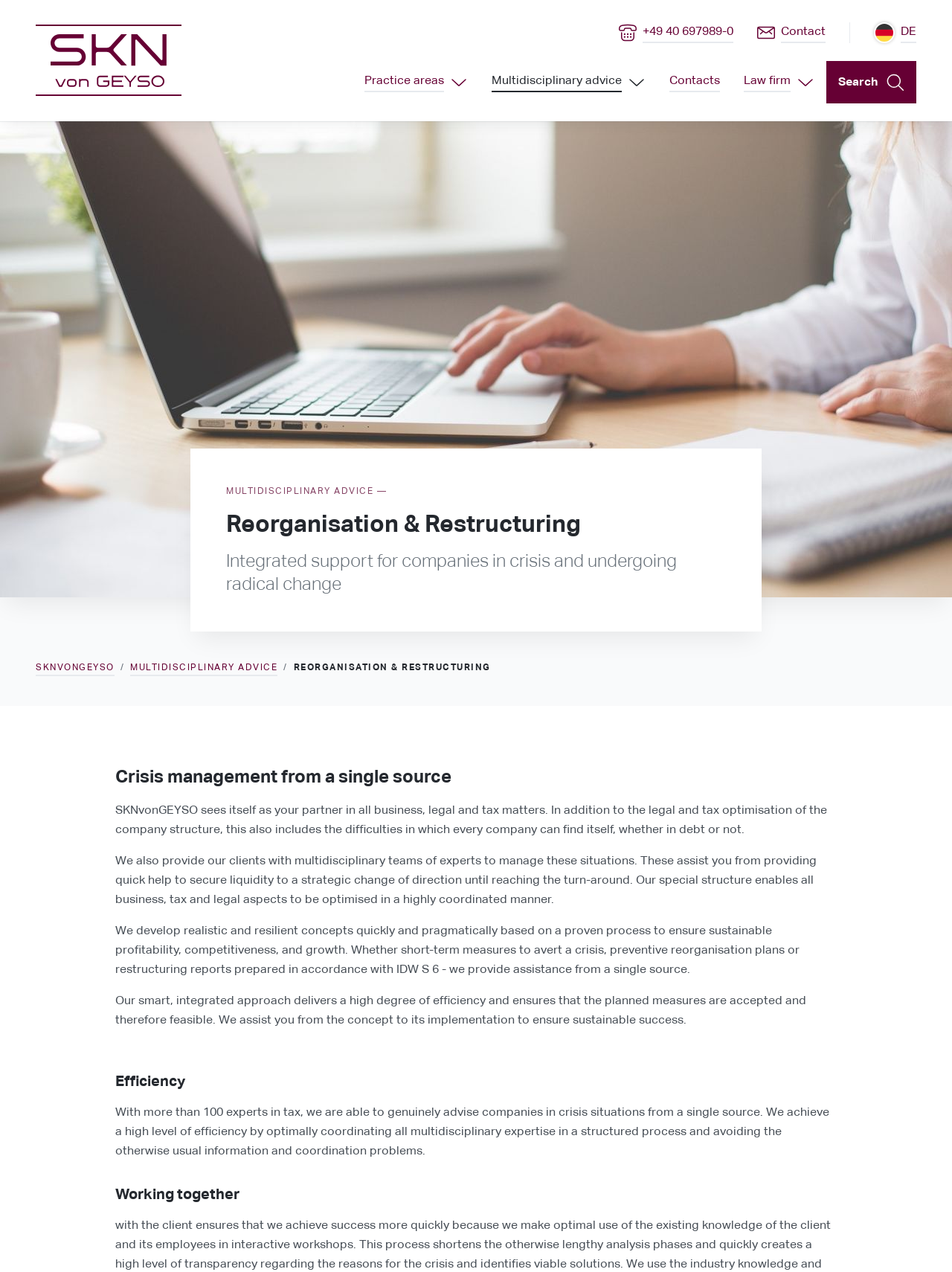Identify the main heading from the webpage and provide its text content.

Reorganisation & Restructuring